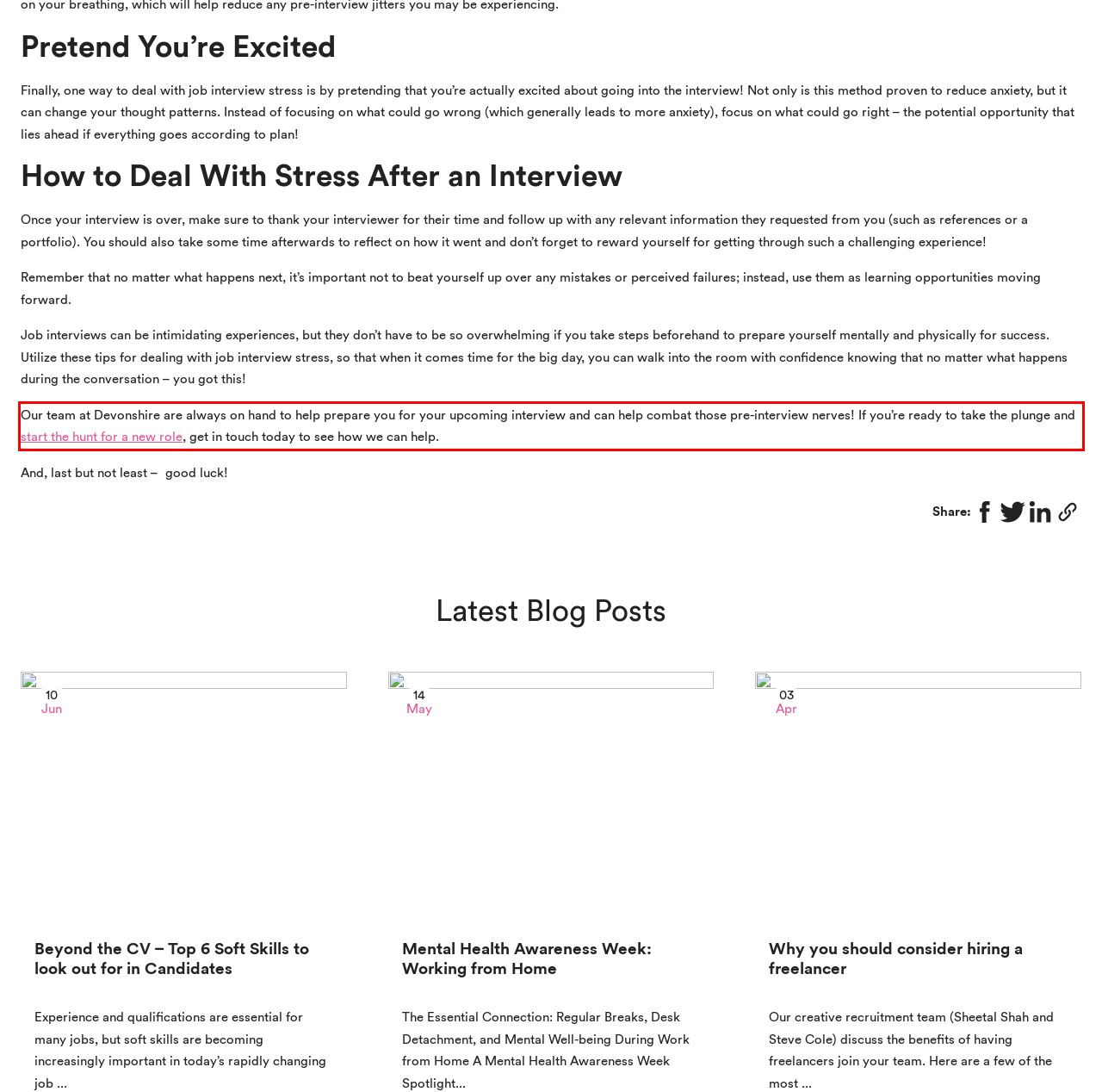Please extract the text content from the UI element enclosed by the red rectangle in the screenshot.

Our team at Devonshire are always on hand to help prepare you for your upcoming interview and can help combat those pre-interview nerves! If you’re ready to take the plunge and start the hunt for a new role, get in touch today to see how we can help.